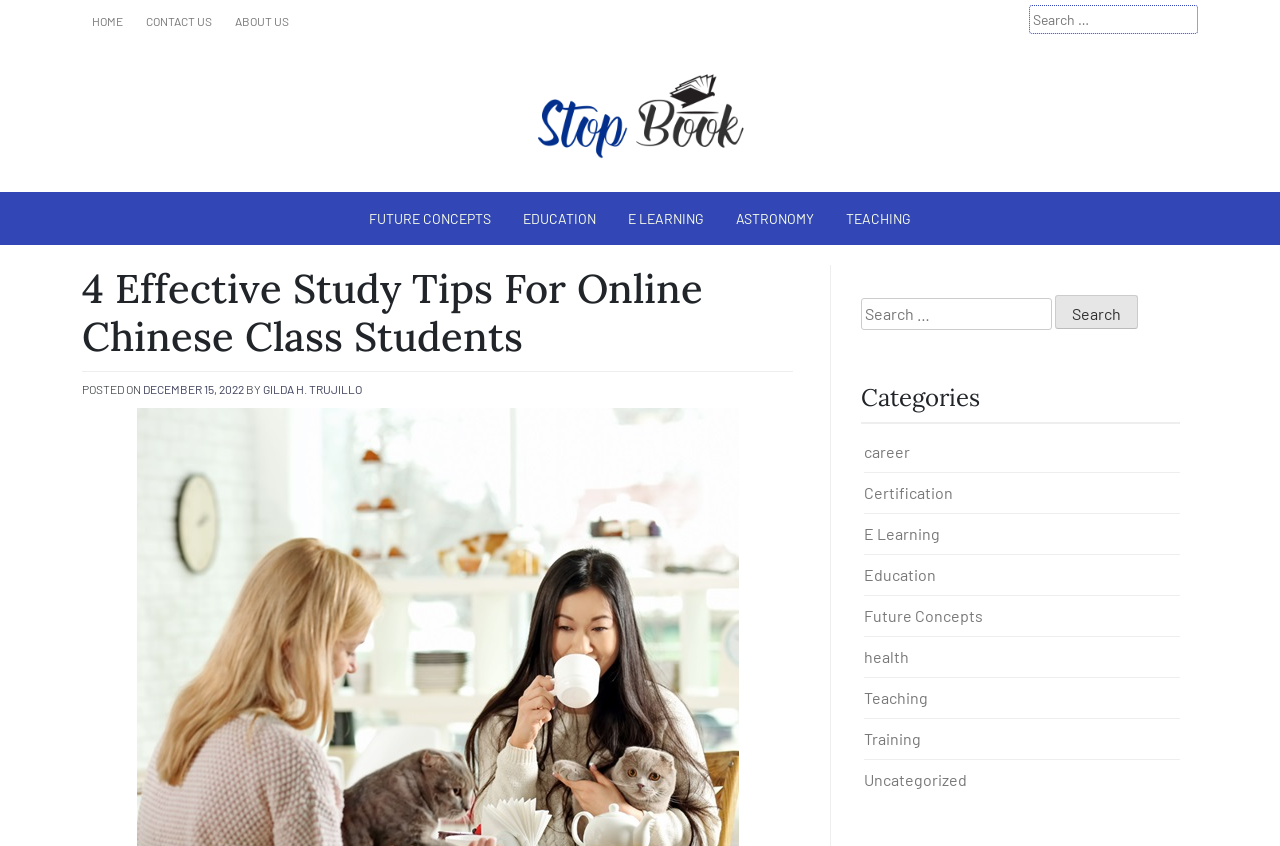Please predict the bounding box coordinates (top-left x, top-left y, bottom-right x, bottom-right y) for the UI element in the screenshot that fits the description: December 15, 2022January 19, 2023

[0.112, 0.452, 0.191, 0.468]